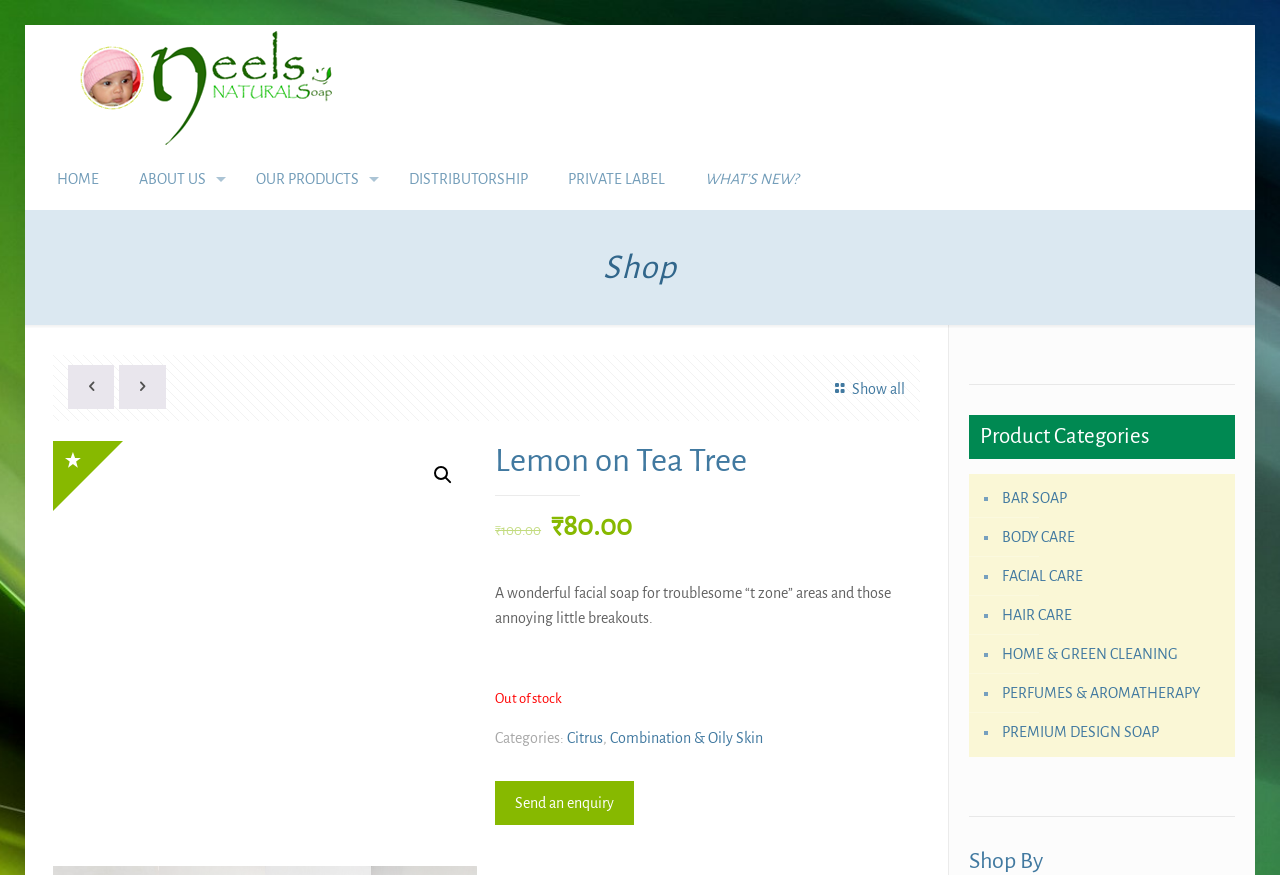Identify the bounding box coordinates of the section that should be clicked to achieve the task described: "Click the Send an enquiry button".

[0.387, 0.893, 0.495, 0.943]